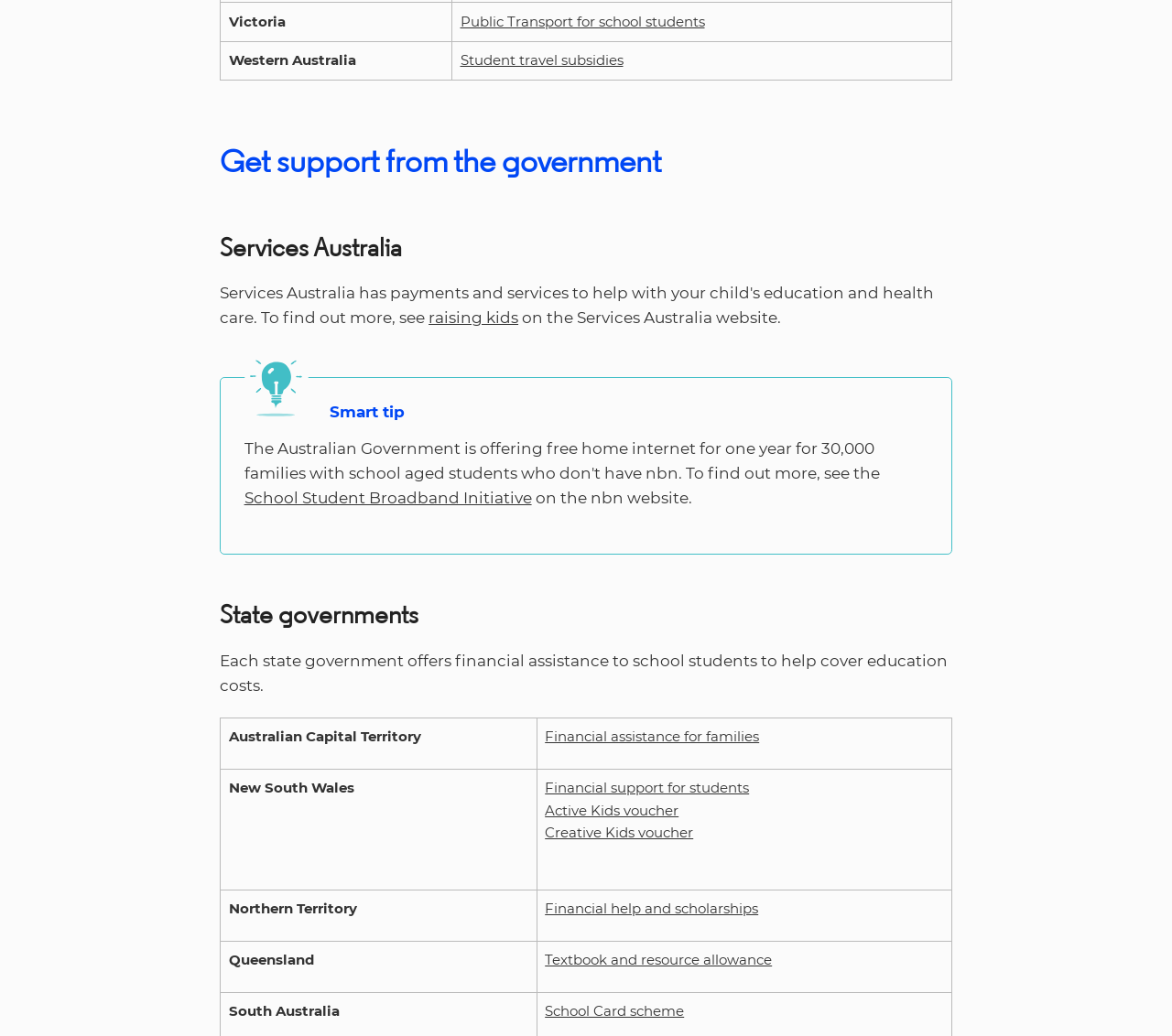Indicate the bounding box coordinates of the element that needs to be clicked to satisfy the following instruction: "Visit Student travel subsidies". The coordinates should be four float numbers between 0 and 1, i.e., [left, top, right, bottom].

[0.393, 0.05, 0.532, 0.067]